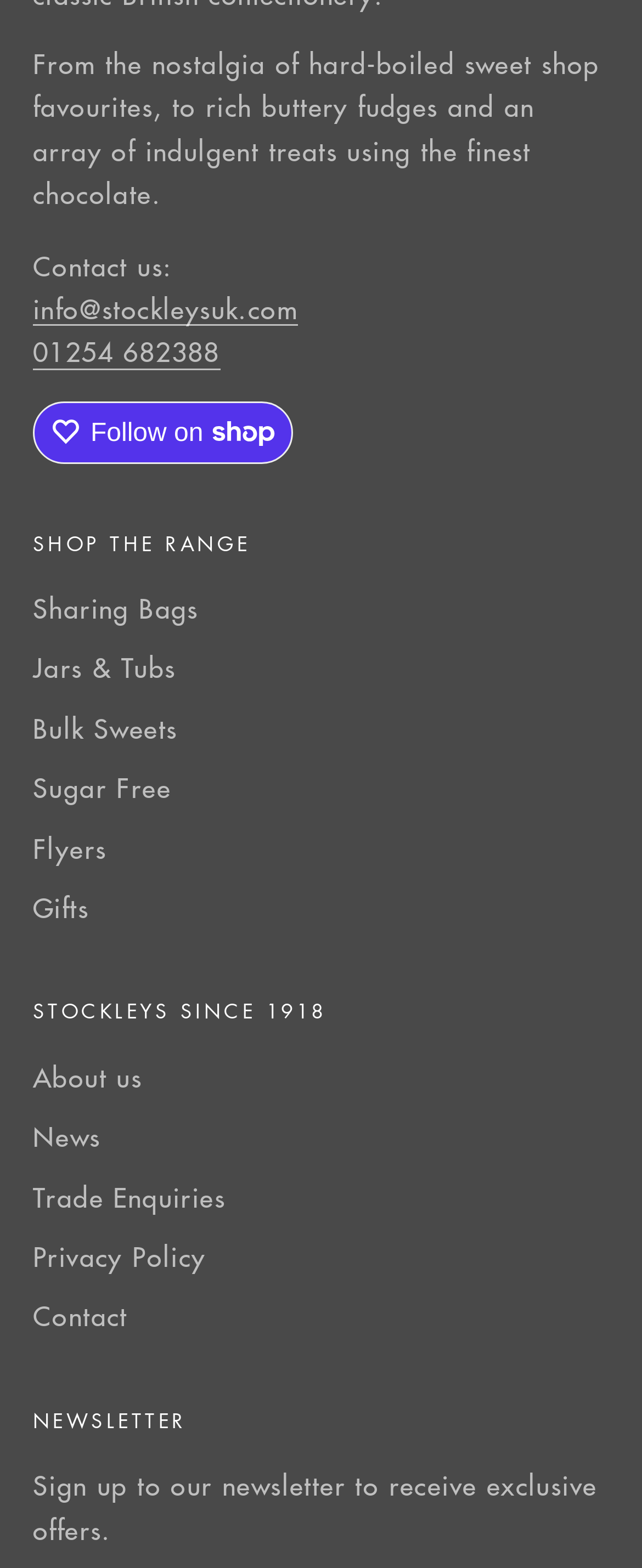Find the bounding box coordinates of the element I should click to carry out the following instruction: "Browse 'Sharing Bags'".

[0.051, 0.376, 0.309, 0.4]